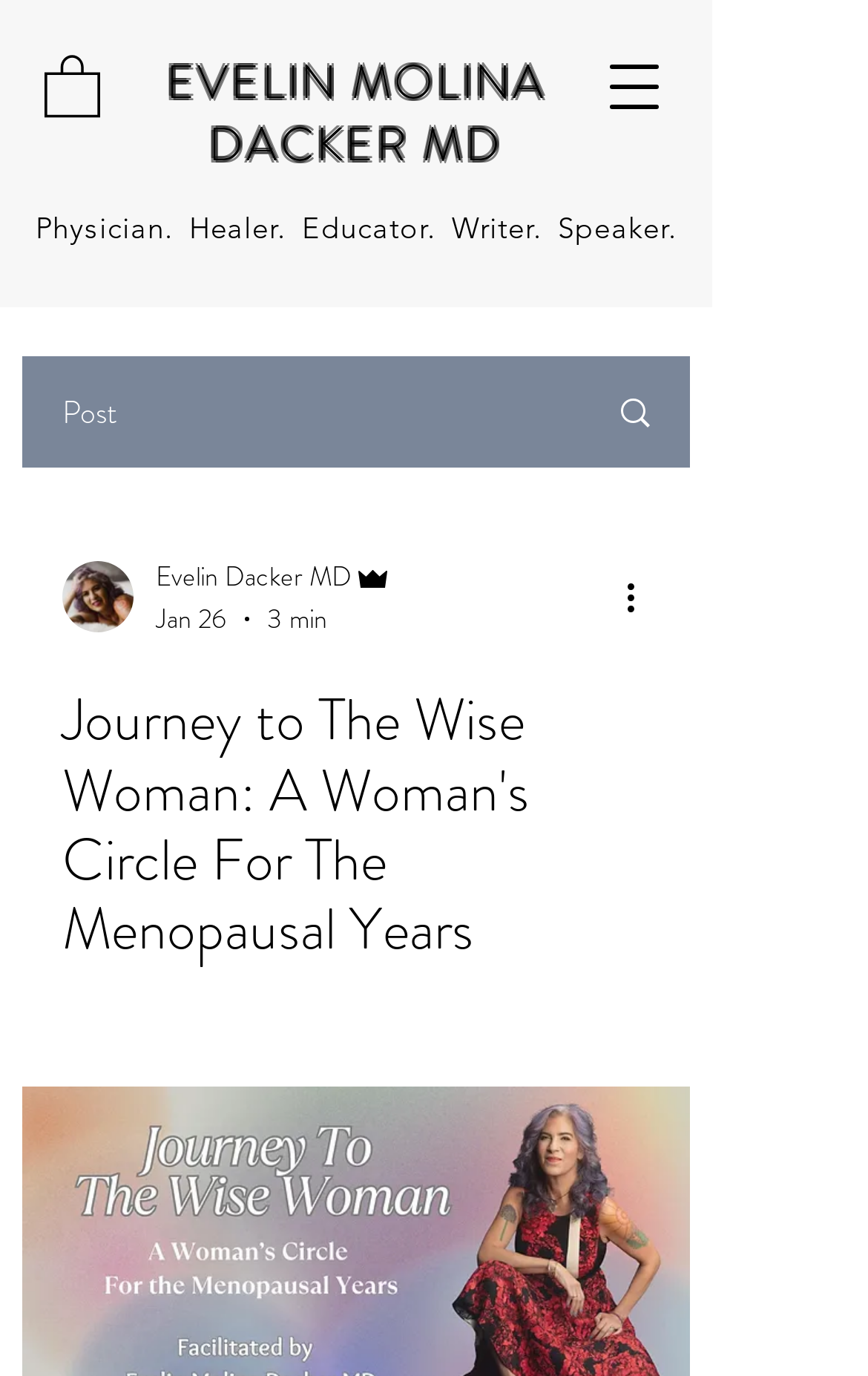Identify the first-level heading on the webpage and generate its text content.

Journey to The Wise Woman: A Woman's Circle For The Menopausal Years